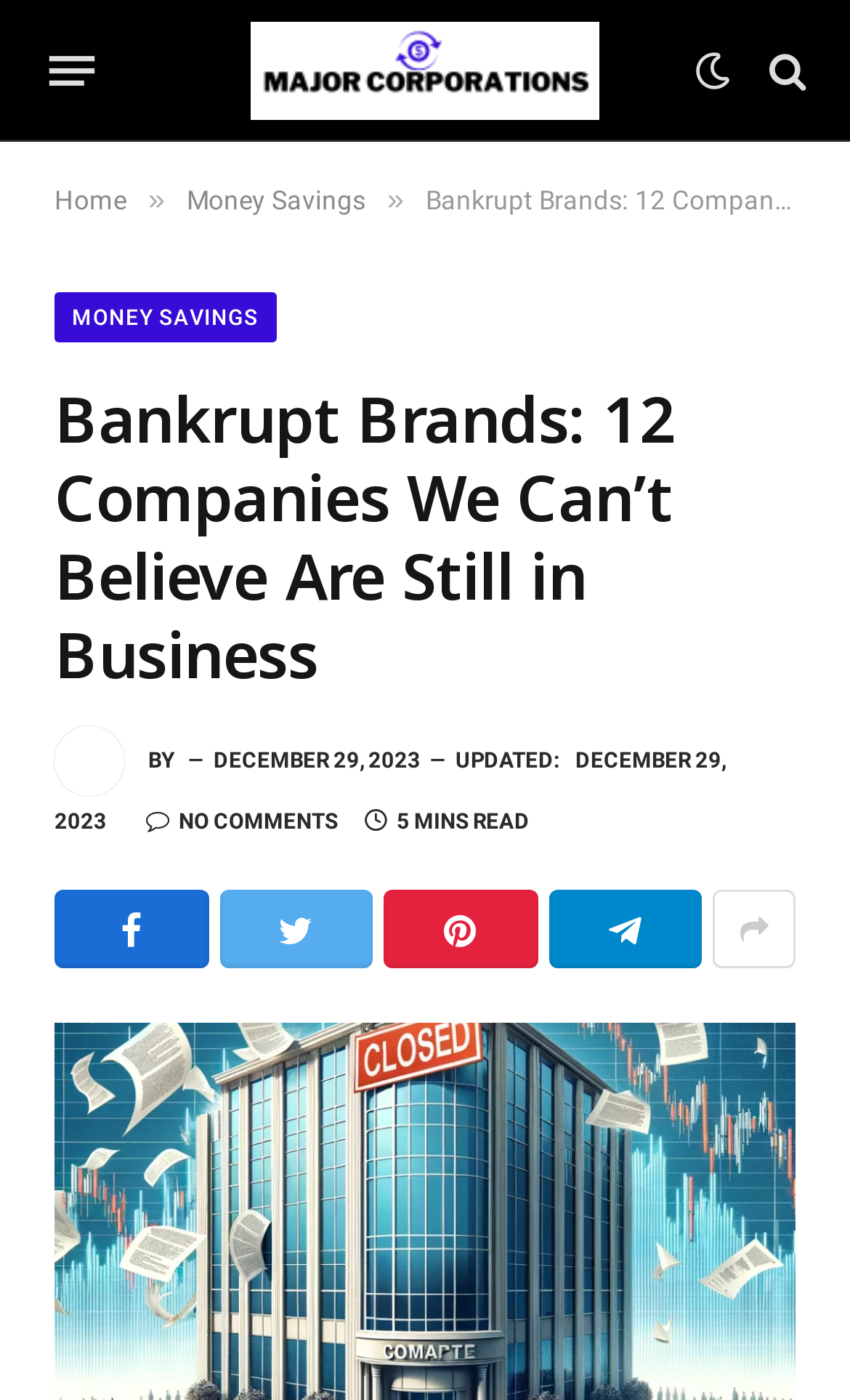Please identify the bounding box coordinates of the area that needs to be clicked to fulfill the following instruction: "Read the article about money savings."

[0.22, 0.132, 0.43, 0.154]